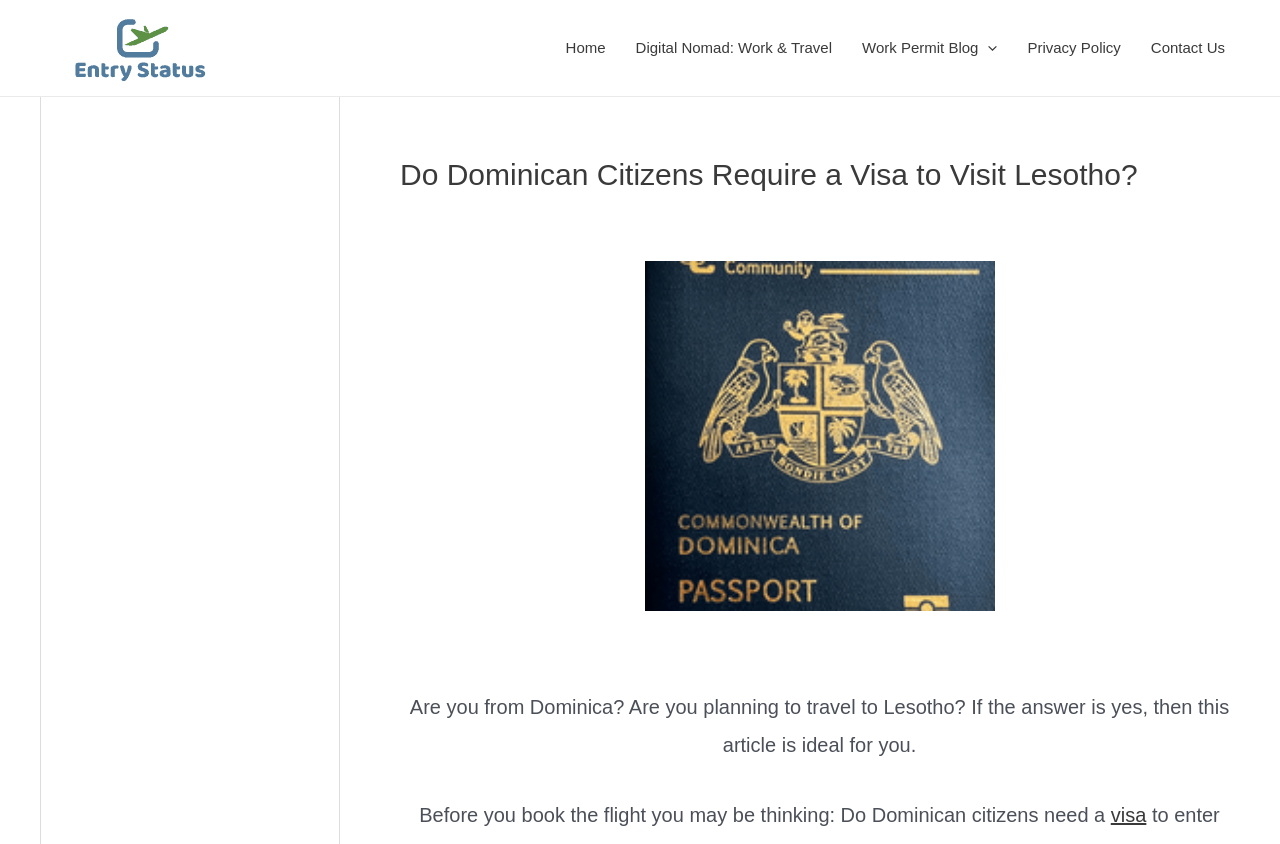Extract the text of the main heading from the webpage.

Do Dominican Citizens Require a Visa to Visit Lesotho?